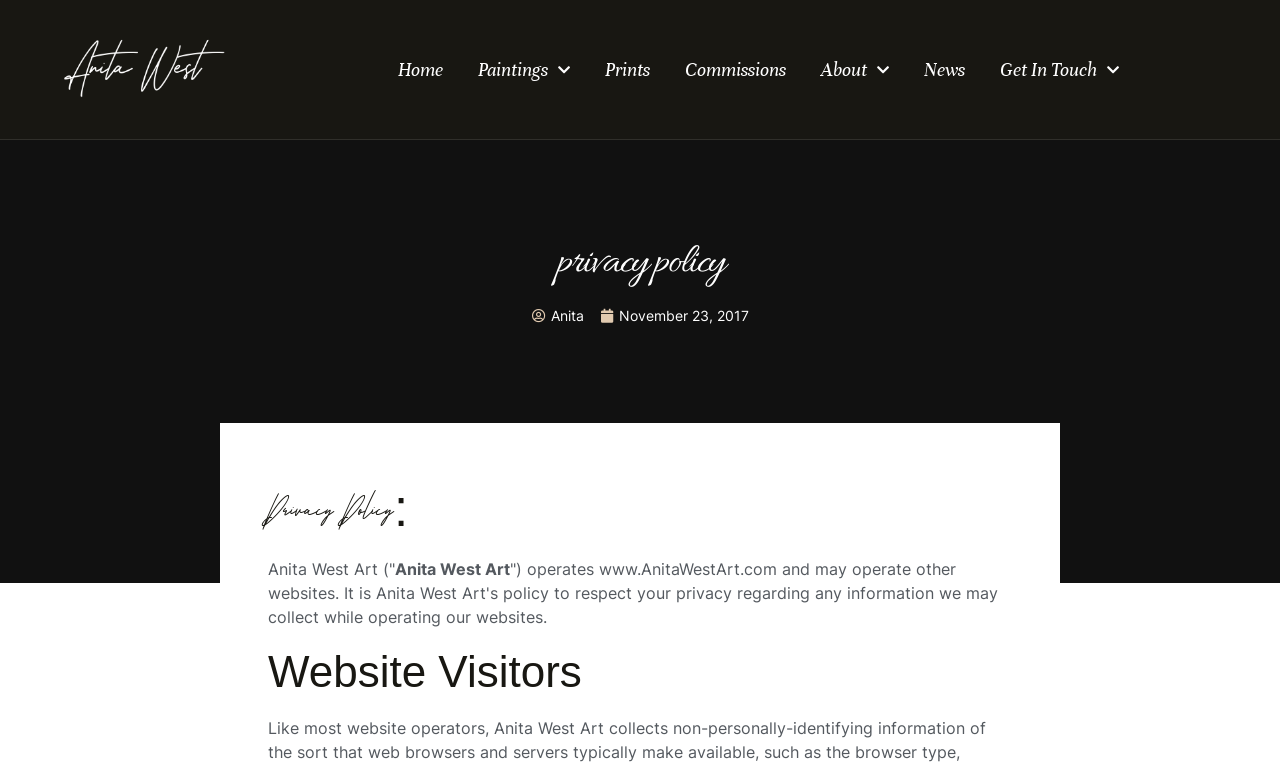Answer the question using only one word or a concise phrase: What is the topic of the main section of the webpage?

Privacy Policy